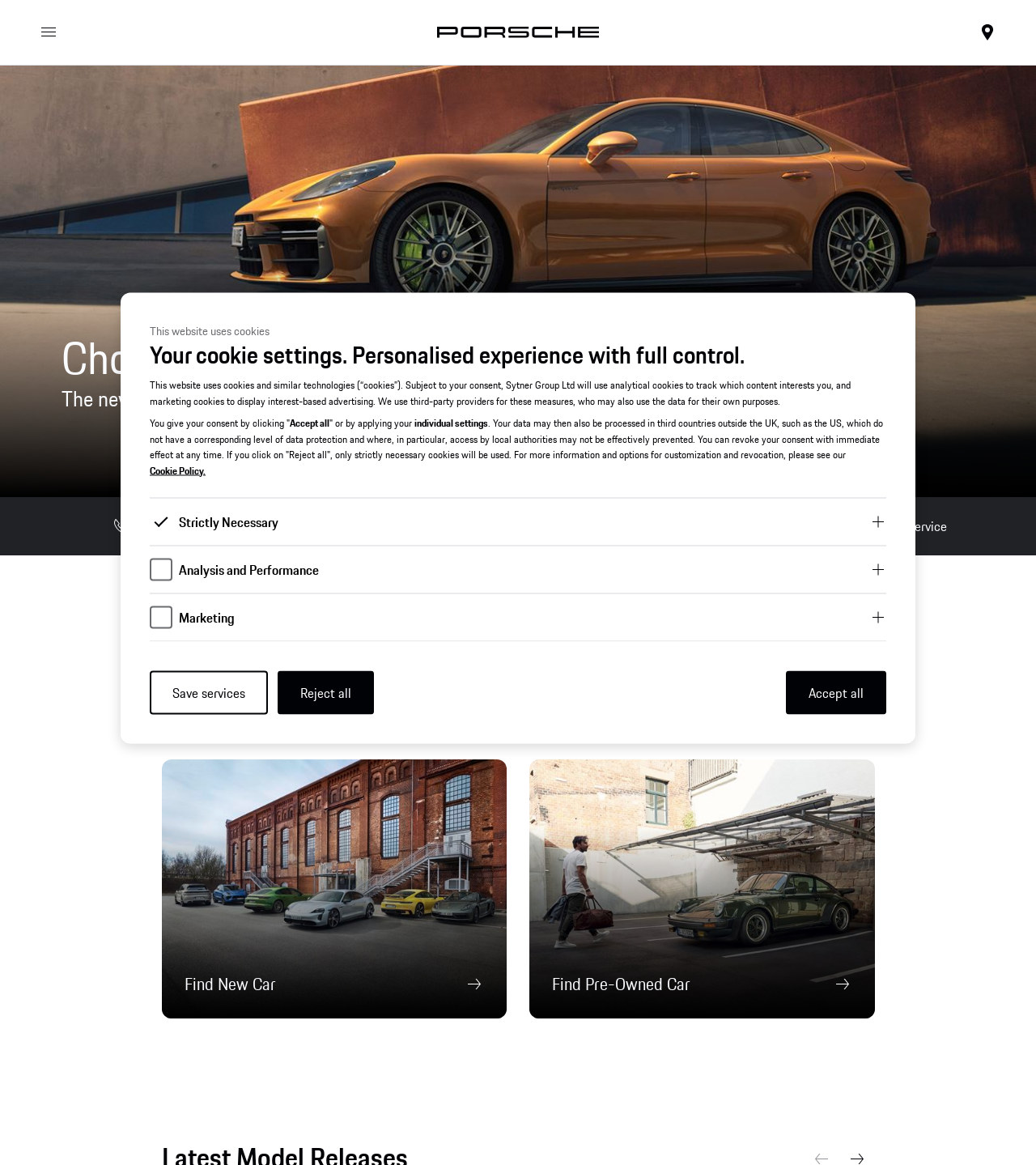What is the purpose of the 'Accept all' button?
Please utilize the information in the image to give a detailed response to the question.

The 'Accept all' button is located at the bottom of the cookie settings dialog, and its purpose is to accept all types of cookies, including analytical, marketing, and strictly necessary cookies, as described in the cookie policy.